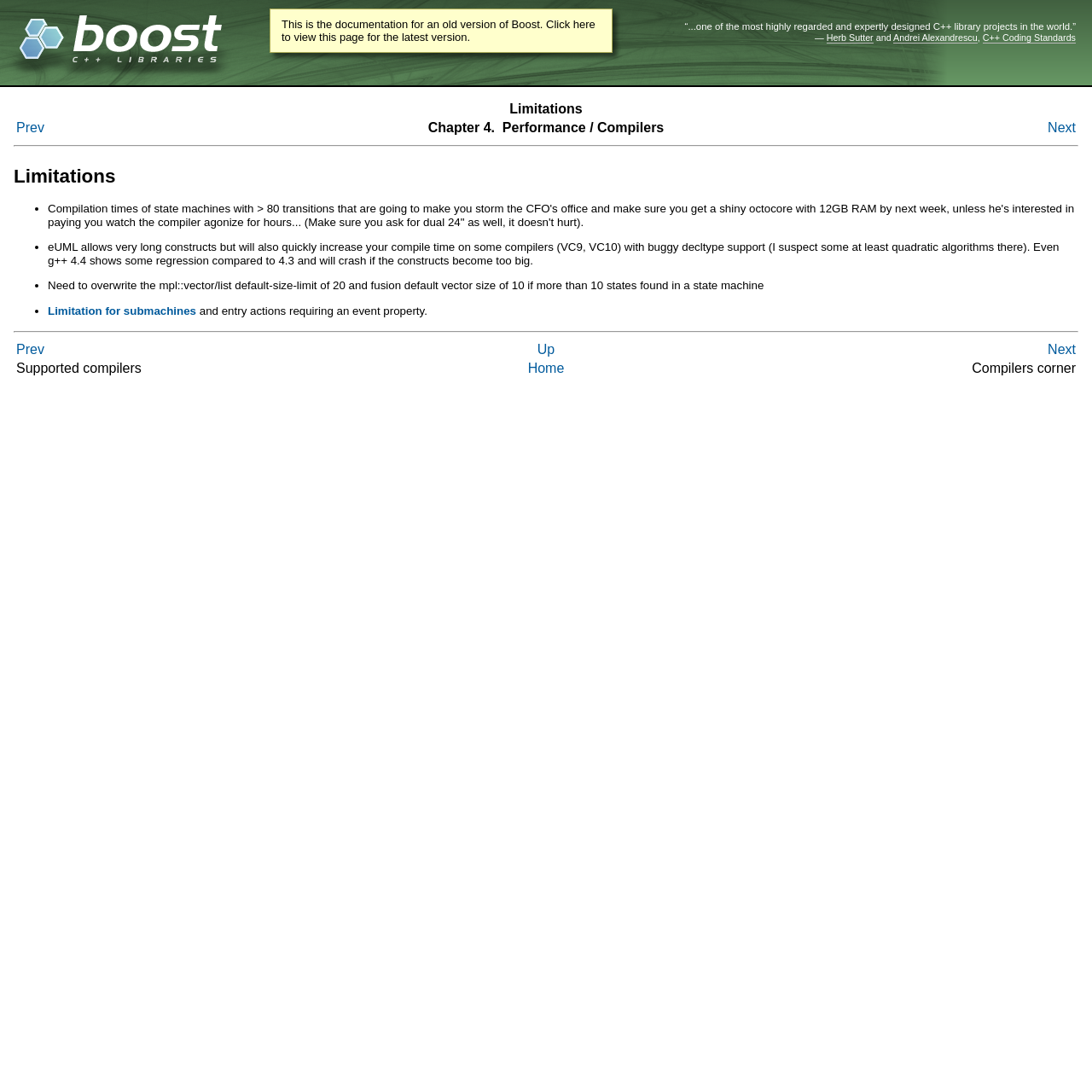Please reply to the following question with a single word or a short phrase:
What is the name of the C++ library project?

Boost C++ Libraries